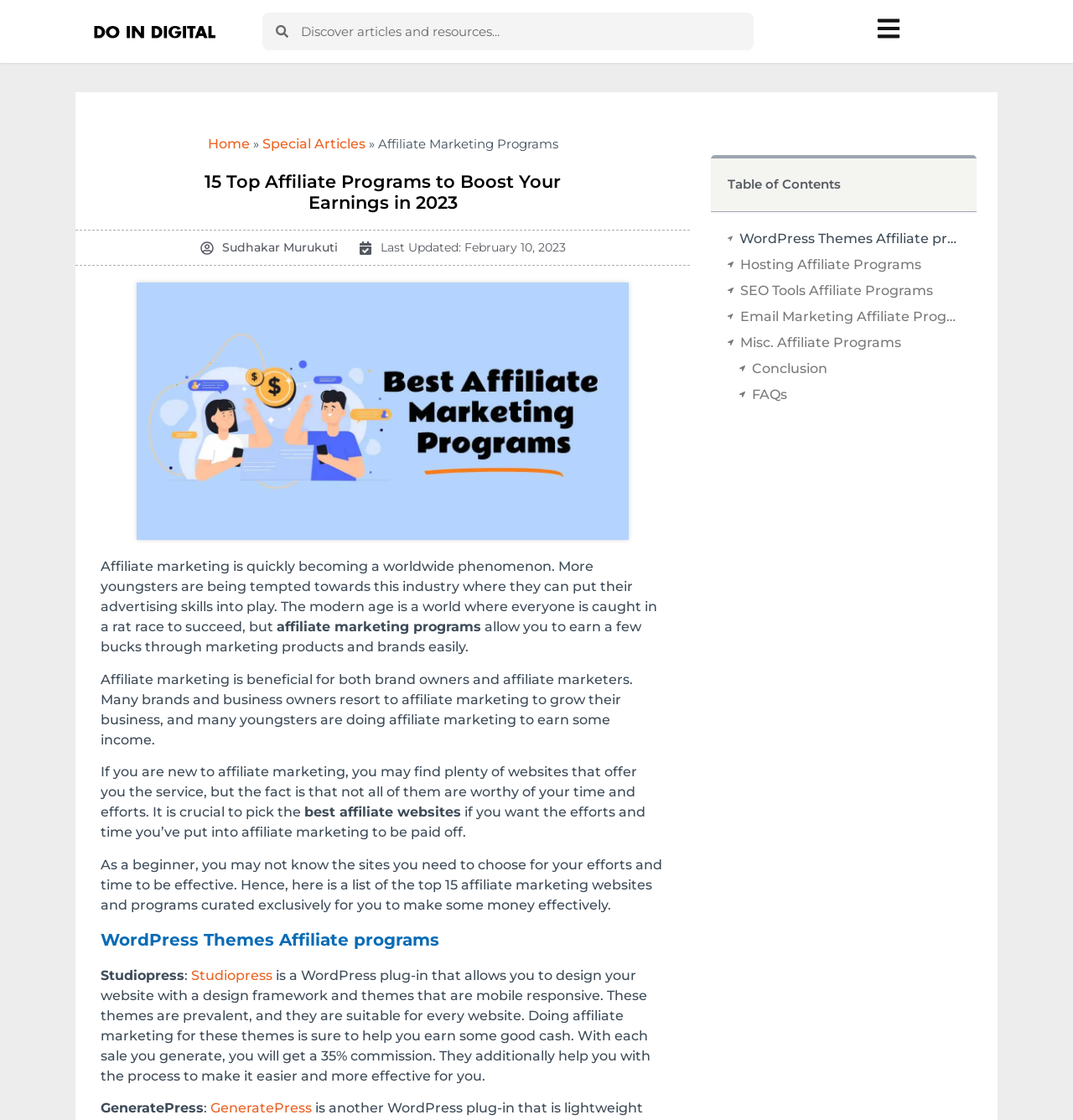Summarize the webpage comprehensively, mentioning all visible components.

This webpage is about finding the top affiliate marketing programs for 2023. At the top left corner, there is a logo of "doindigital" with a search bar next to it. On the top right corner, there is a link to "Home" and "Special Articles". Below the search bar, there is a heading that reads "15 Top Affiliate Programs to Boost Your Earnings in 2023" with the author's name "Sudhakar Murukuti" and the last updated date "February 10, 2023" on the right side.

Below the heading, there is an image related to affiliate marketing programs. The main content of the webpage is divided into several sections. The first section introduces affiliate marketing, explaining its benefits and importance of choosing the right websites for affiliate marketing.

The next section lists the top 15 affiliate marketing websites and programs, starting with "WordPress Themes Affiliate programs". This section includes several affiliate programs, such as Studiopress and GeneratePress, with descriptions of each program and their commission rates.

On the right side of the webpage, there is a table of contents with links to different sections, including "WordPress Themes Affiliate programs", "Hosting Affiliate Programs", "SEO Tools Affiliate Programs", "Email Marketing Affiliate Programs", "Misc. Affiliate Programs", "Conclusion", and "FAQs". Each link has a small icon next to it.